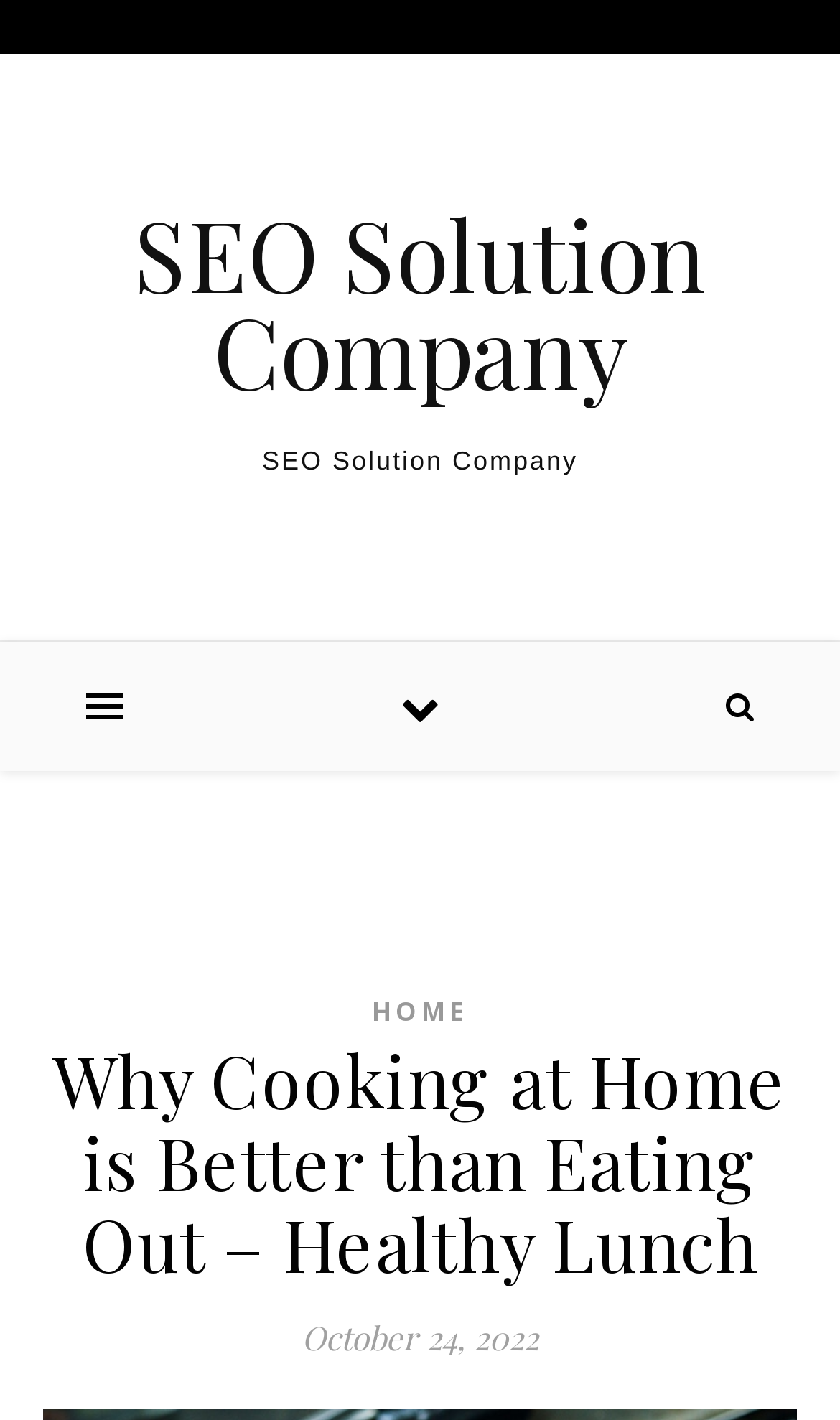What is the layout of the webpage? Based on the image, give a response in one word or a short phrase.

Table layout